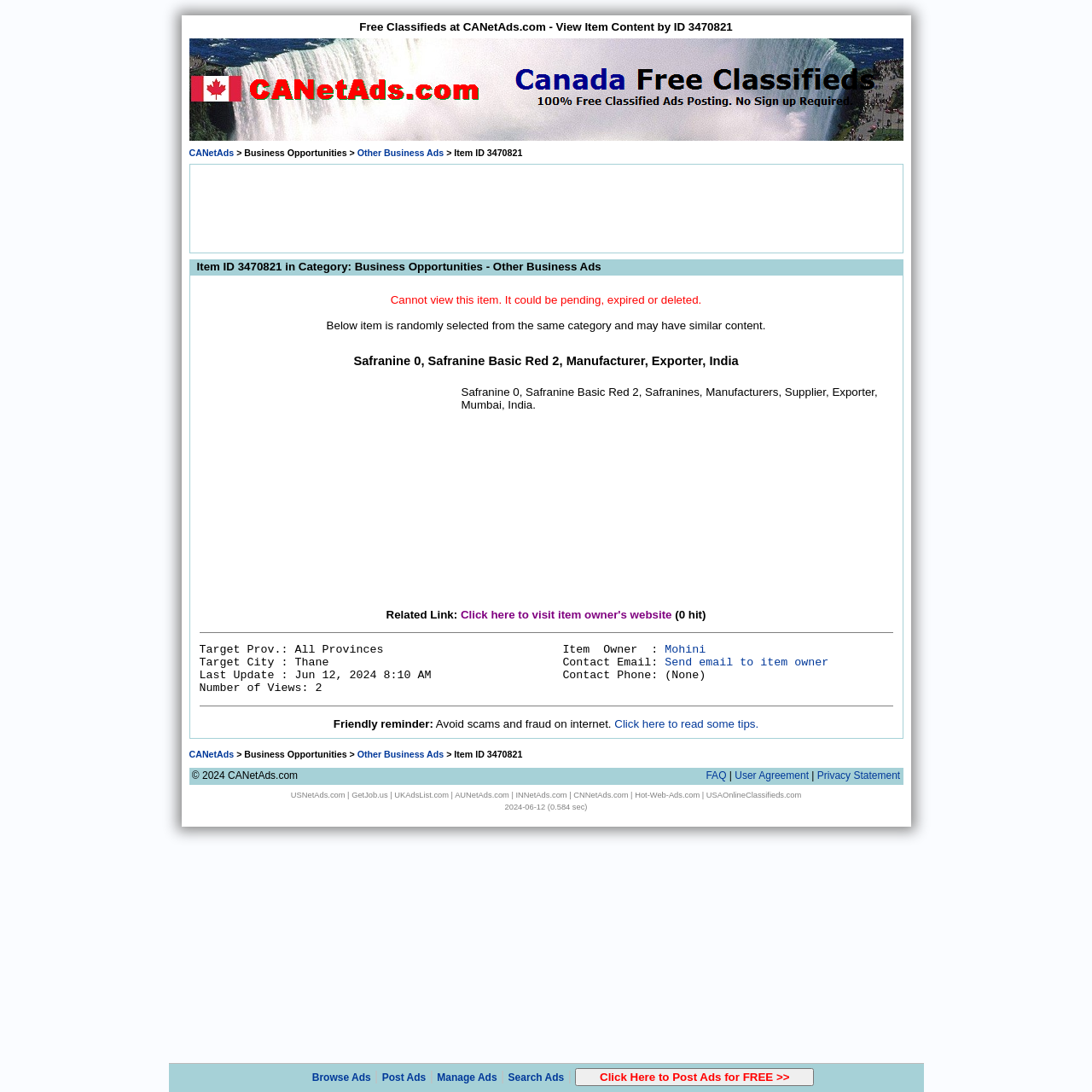Use the information in the screenshot to answer the question comprehensively: What is the purpose of the link 'Click here to read some tips'?

I found the answer by looking at the text 'Friendly reminder:Avoid scams and fraud on internet. Click here to read some tips.' which indicates that the link is meant to provide tips on avoiding scams and fraud.